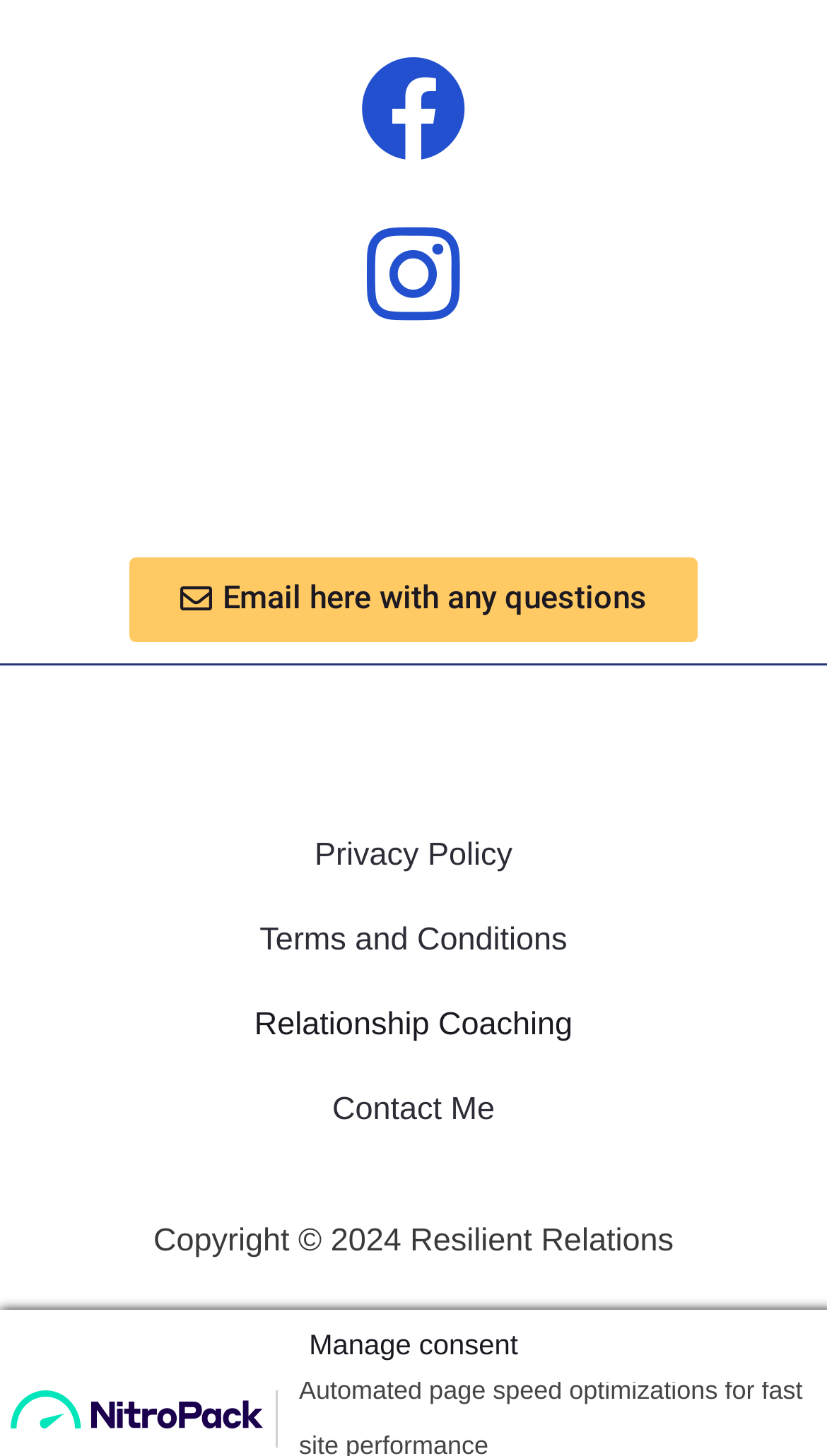What is the name of the company or organization mentioned on the website?
Can you offer a detailed and complete answer to this question?

The static text 'Copyright © 2024 Resilient Relations' is present at the bottom of the webpage, indicating that the website is owned or operated by an entity called Resilient Relations.